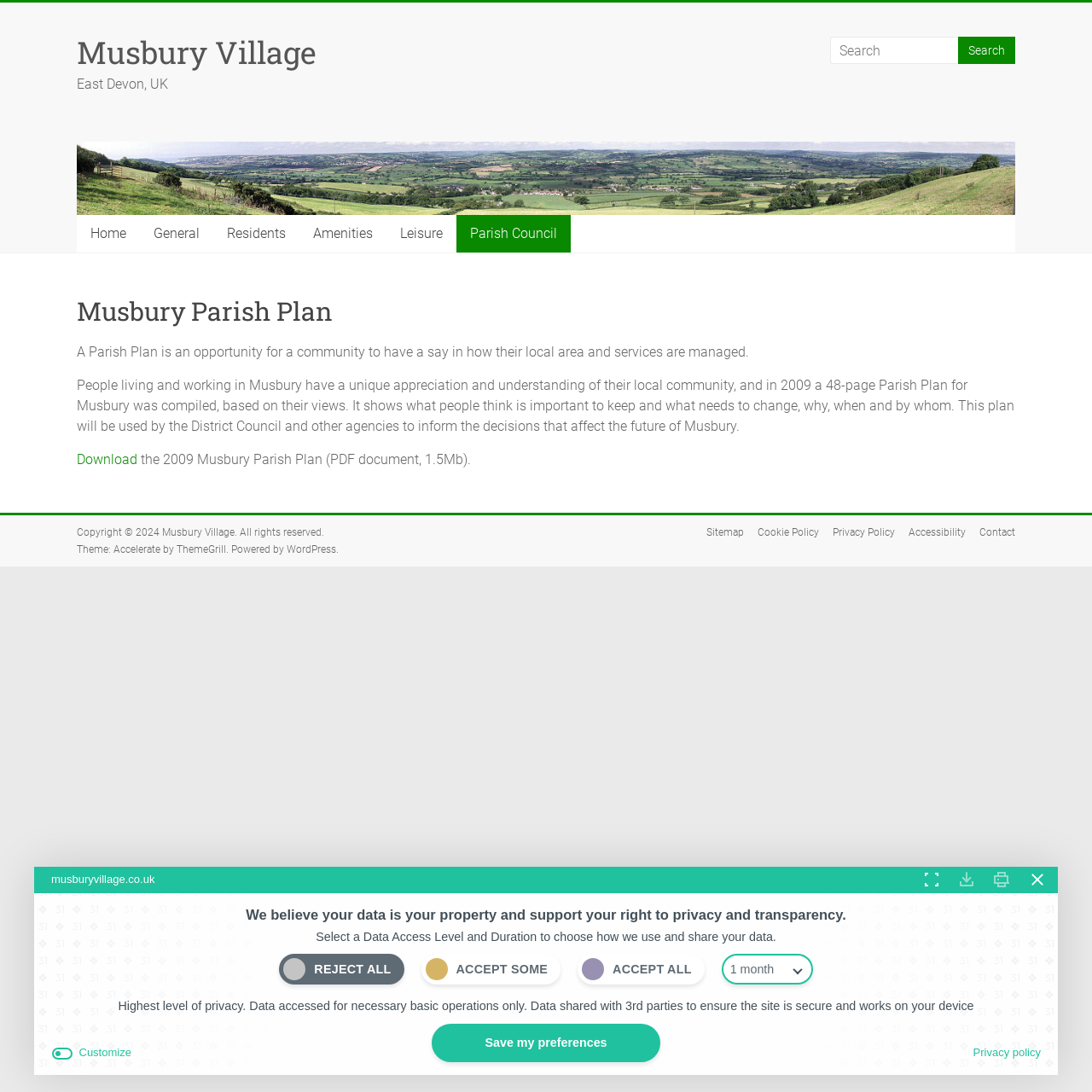Please reply with a single word or brief phrase to the question: 
How big is the 2009 Musbury Parish Plan document?

1.5Mb